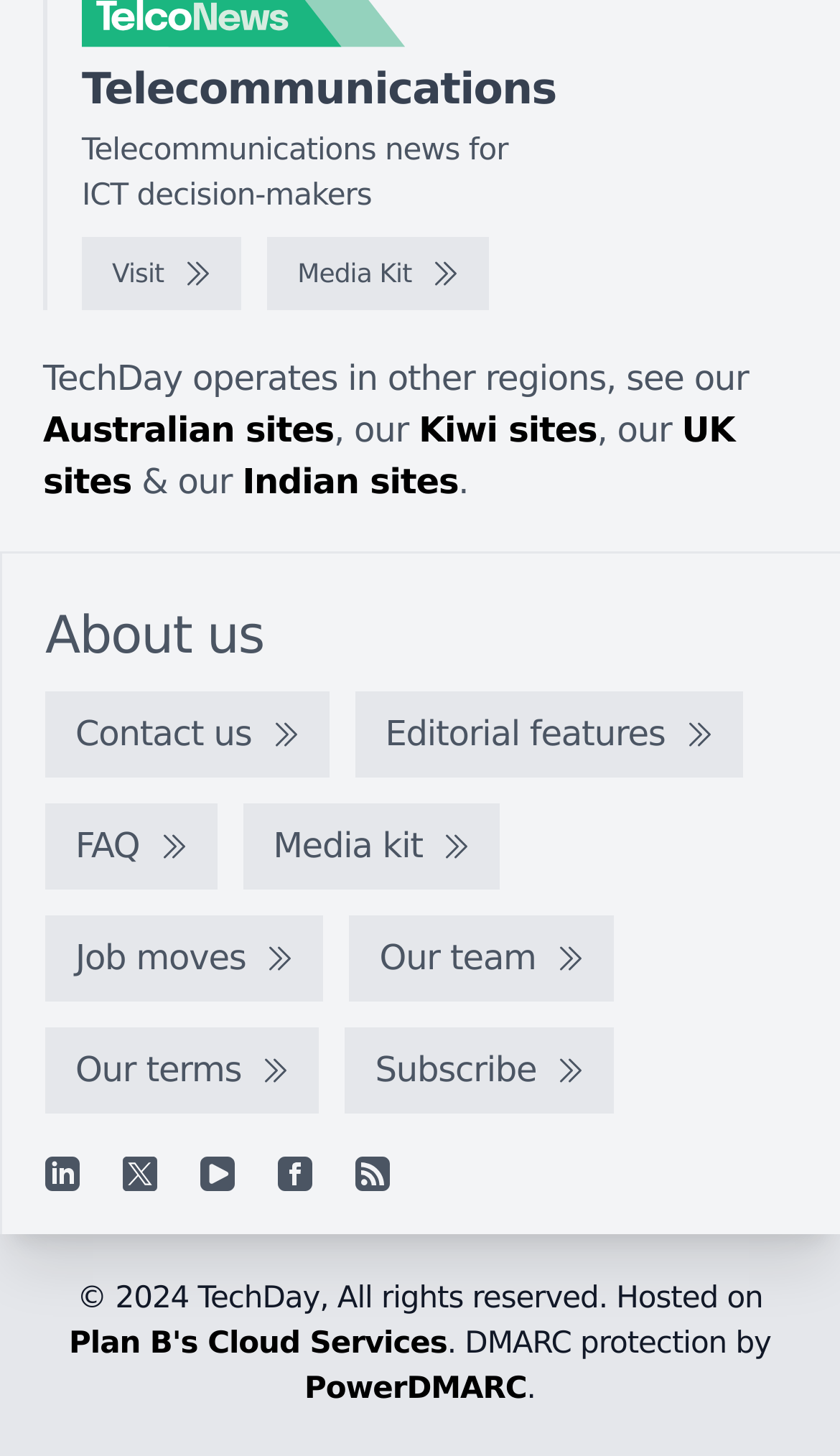How many regions does TechDay operate in?
Can you provide a detailed and comprehensive answer to the question?

TechDay operates in four regions, which are Australia, New Zealand, UK, and India. This information is available through the links provided at the top of the webpage, which mention the different regional sites of TechDay.